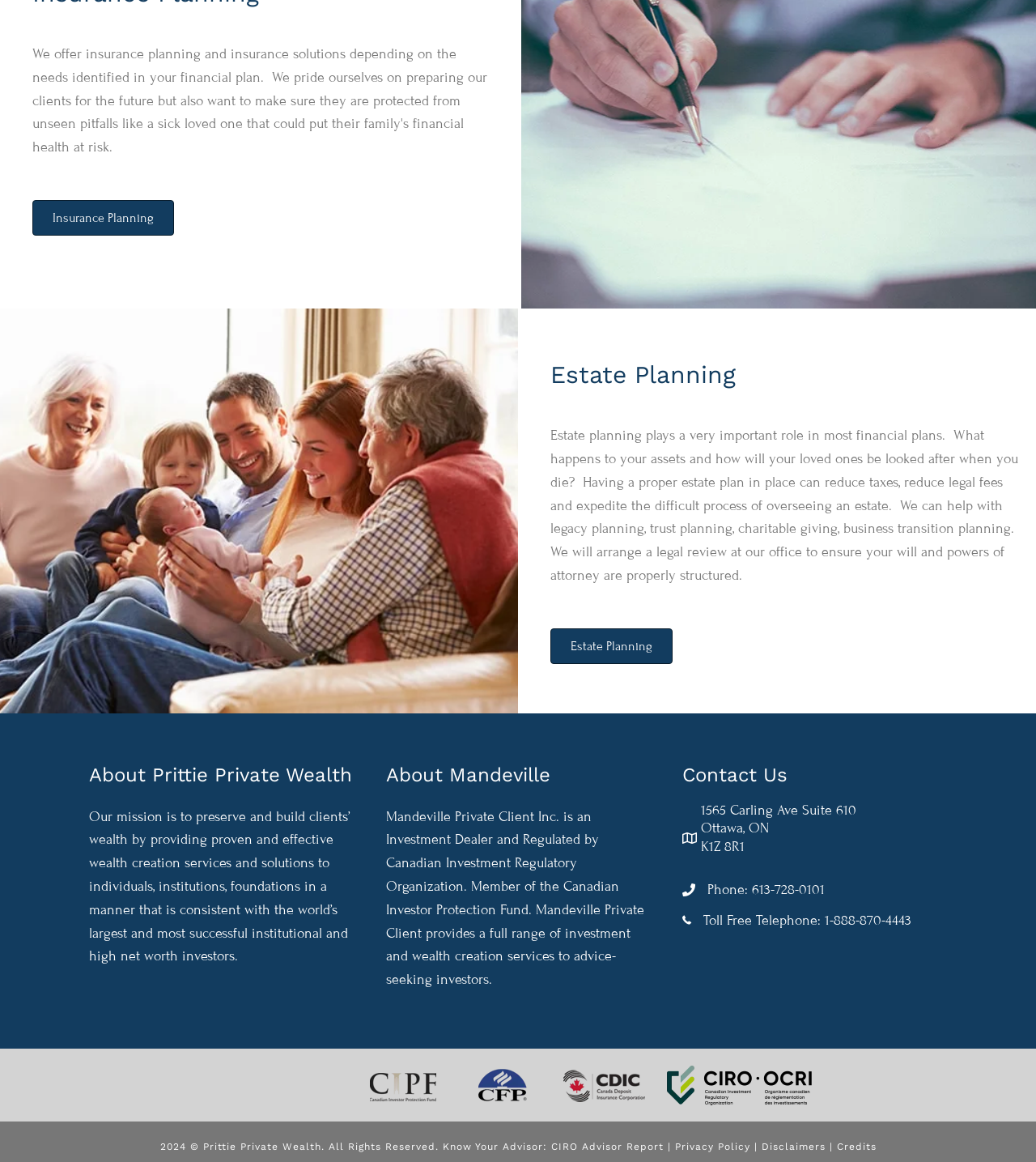Show the bounding box coordinates of the element that should be clicked to complete the task: "View Contact Information".

[0.677, 0.693, 0.827, 0.749]